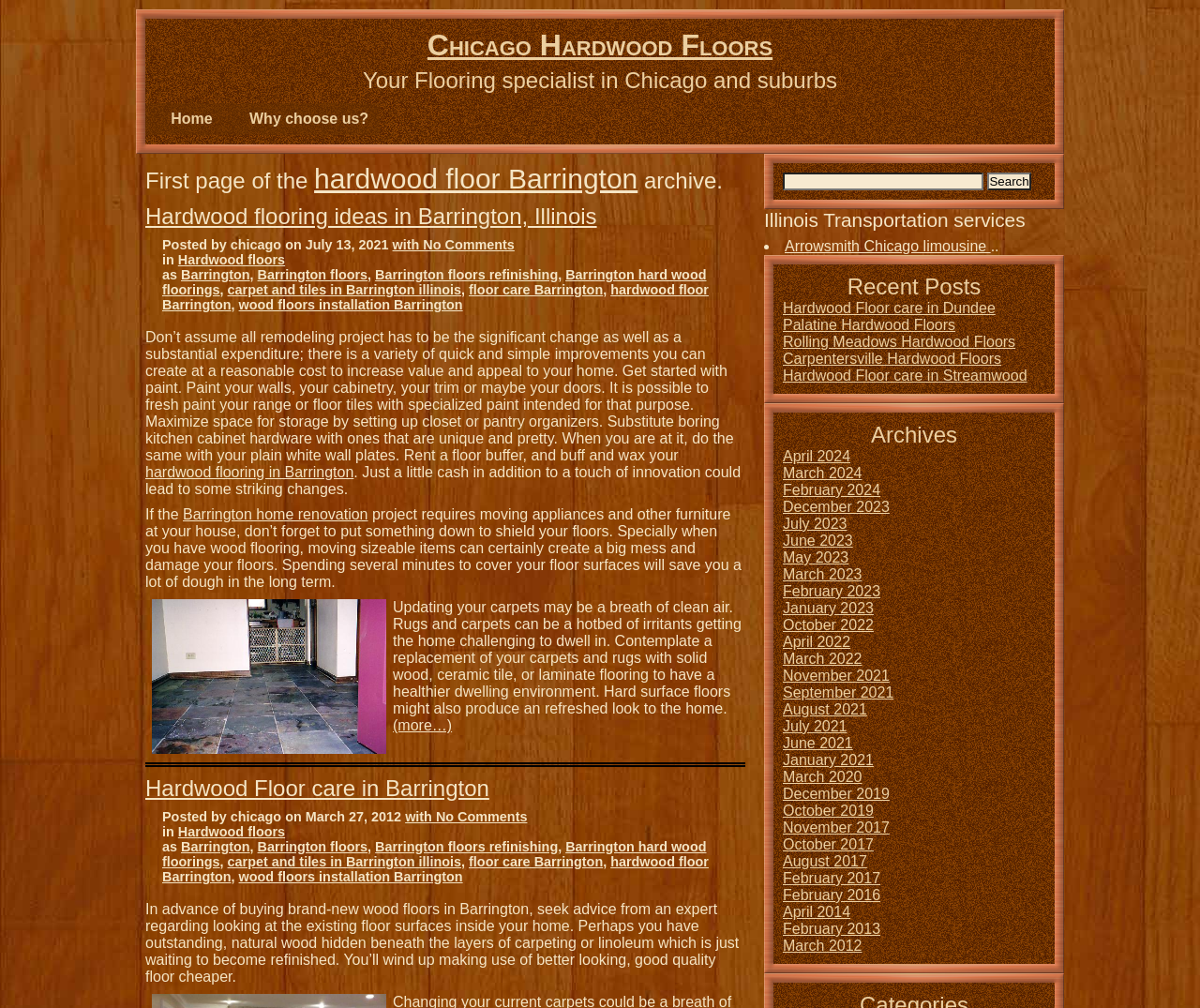Locate the bounding box coordinates of the clickable region to complete the following instruction: "Explore archives."

[0.652, 0.419, 0.871, 0.445]